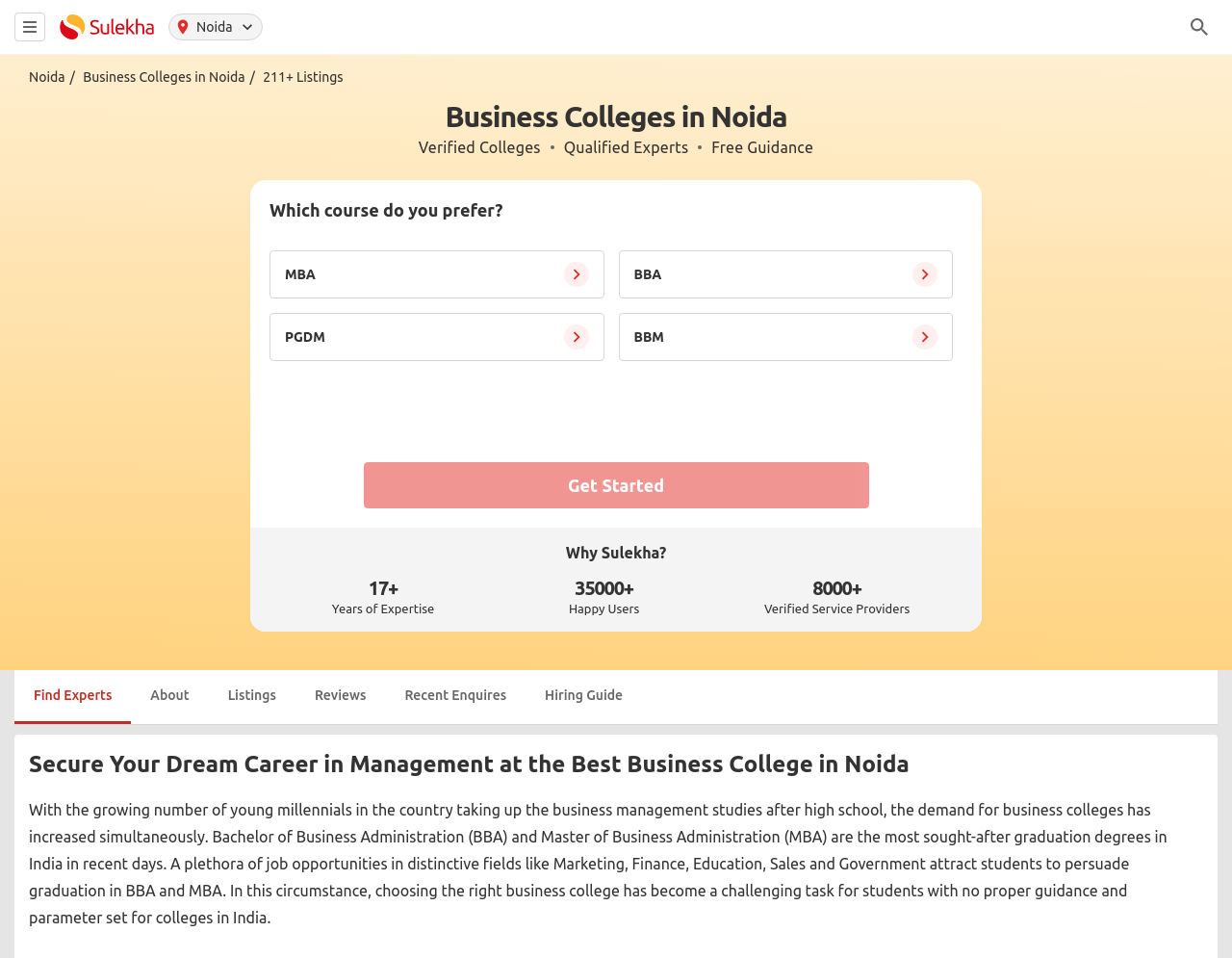Please indicate the bounding box coordinates for the clickable area to complete the following task: "Read the article 'HookupSexy.com Evaluation : Ingannevolmente Uses Automatic Bot e Generating Imaginary Profiles'". The coordinates should be specified as four float numbers between 0 and 1, i.e., [left, top, right, bottom].

None